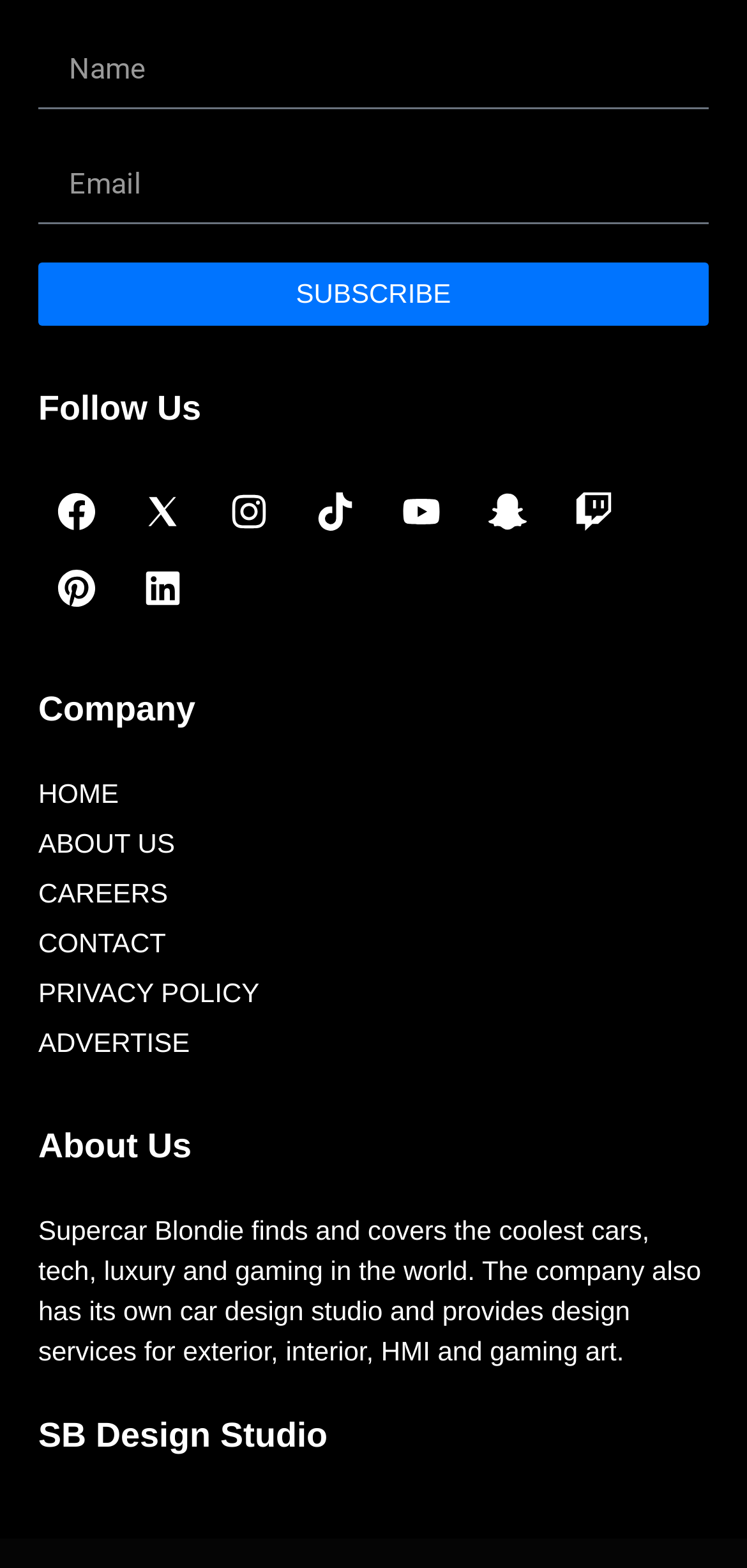Please determine the bounding box coordinates of the section I need to click to accomplish this instruction: "Visit the SB Design Studio".

[0.051, 0.902, 0.439, 0.927]